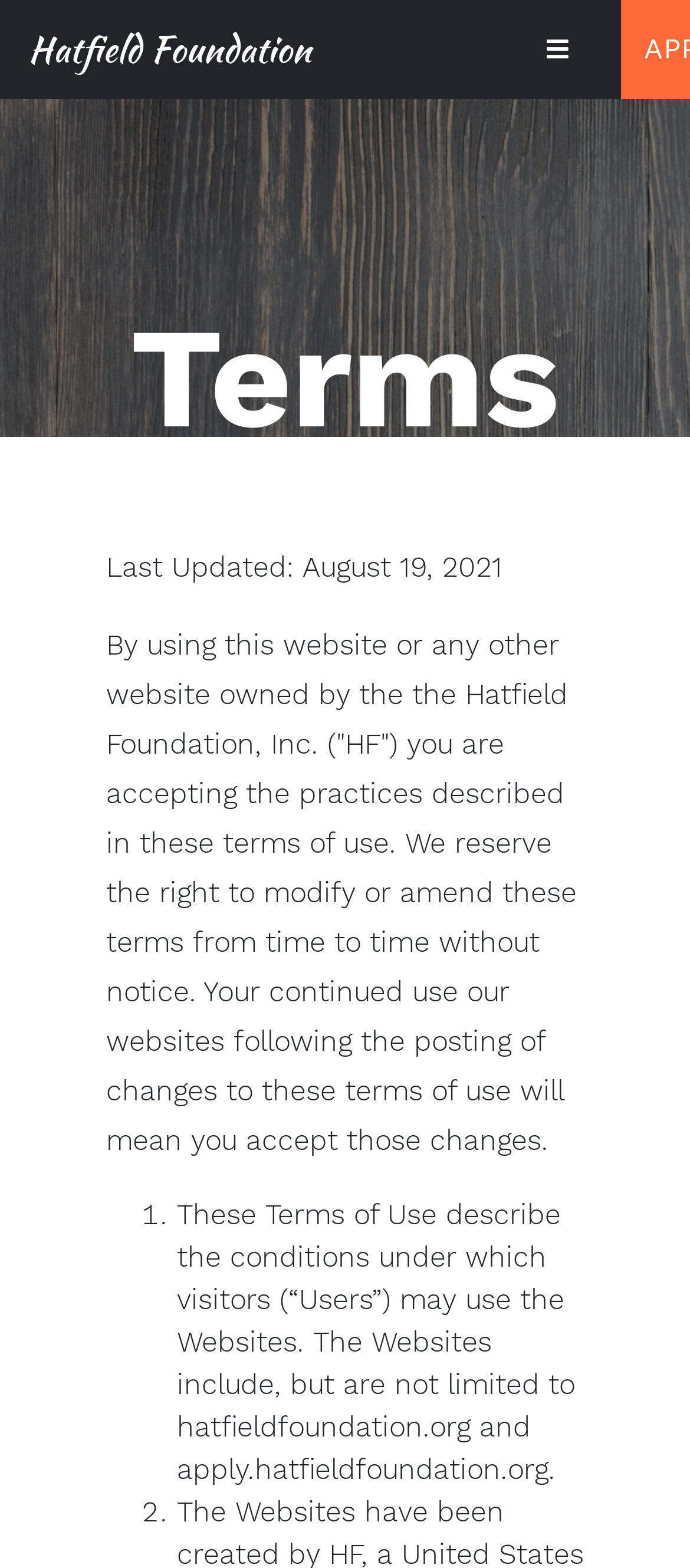What is the name of the organization?
Please provide a comprehensive answer based on the visual information in the image.

I found the name of the organization by looking at the link element that says 'Hatfield Foundation'.